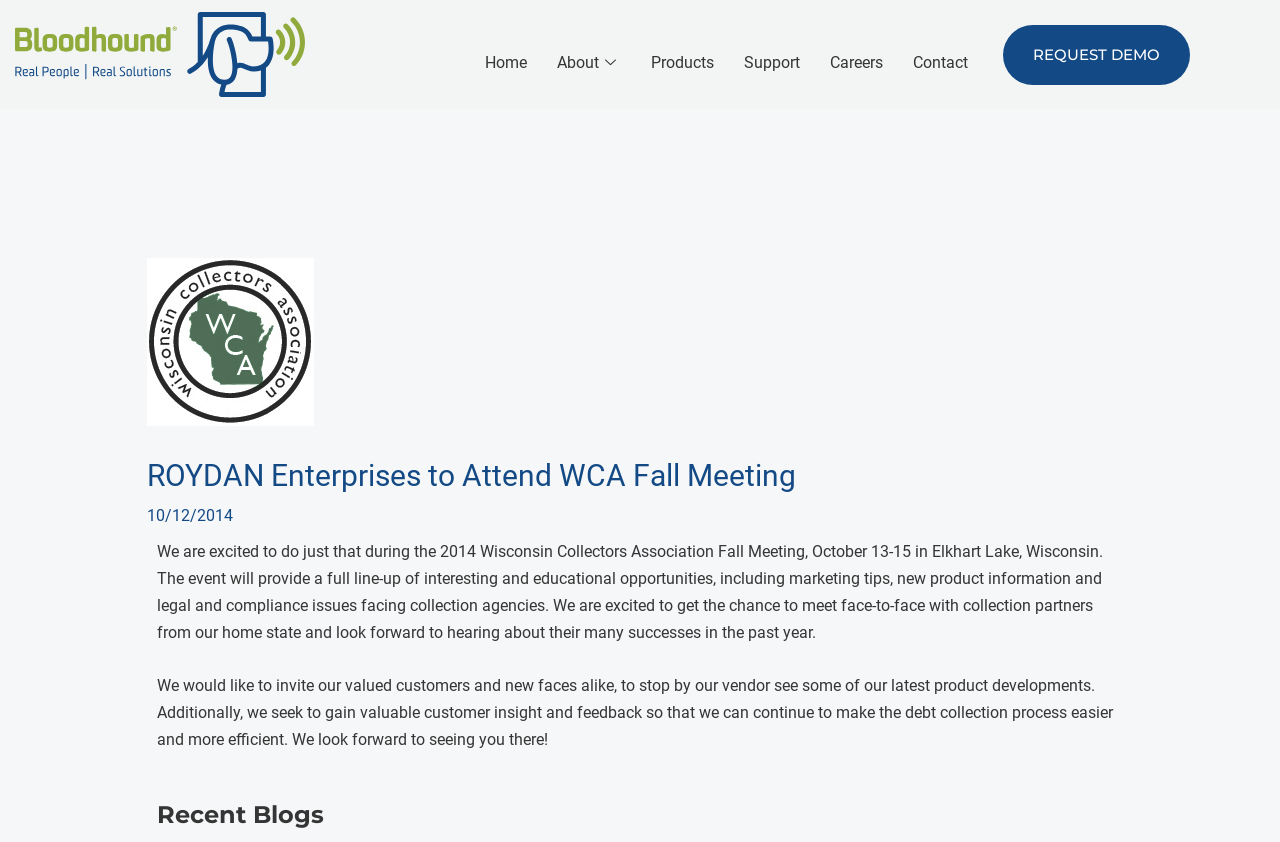Identify the bounding box for the given UI element using the description provided. Coordinates should be in the format (top-left x, top-left y, bottom-right x, bottom-right y) and must be between 0 and 1. Here is the description: Contact

[0.701, 0.038, 0.768, 0.109]